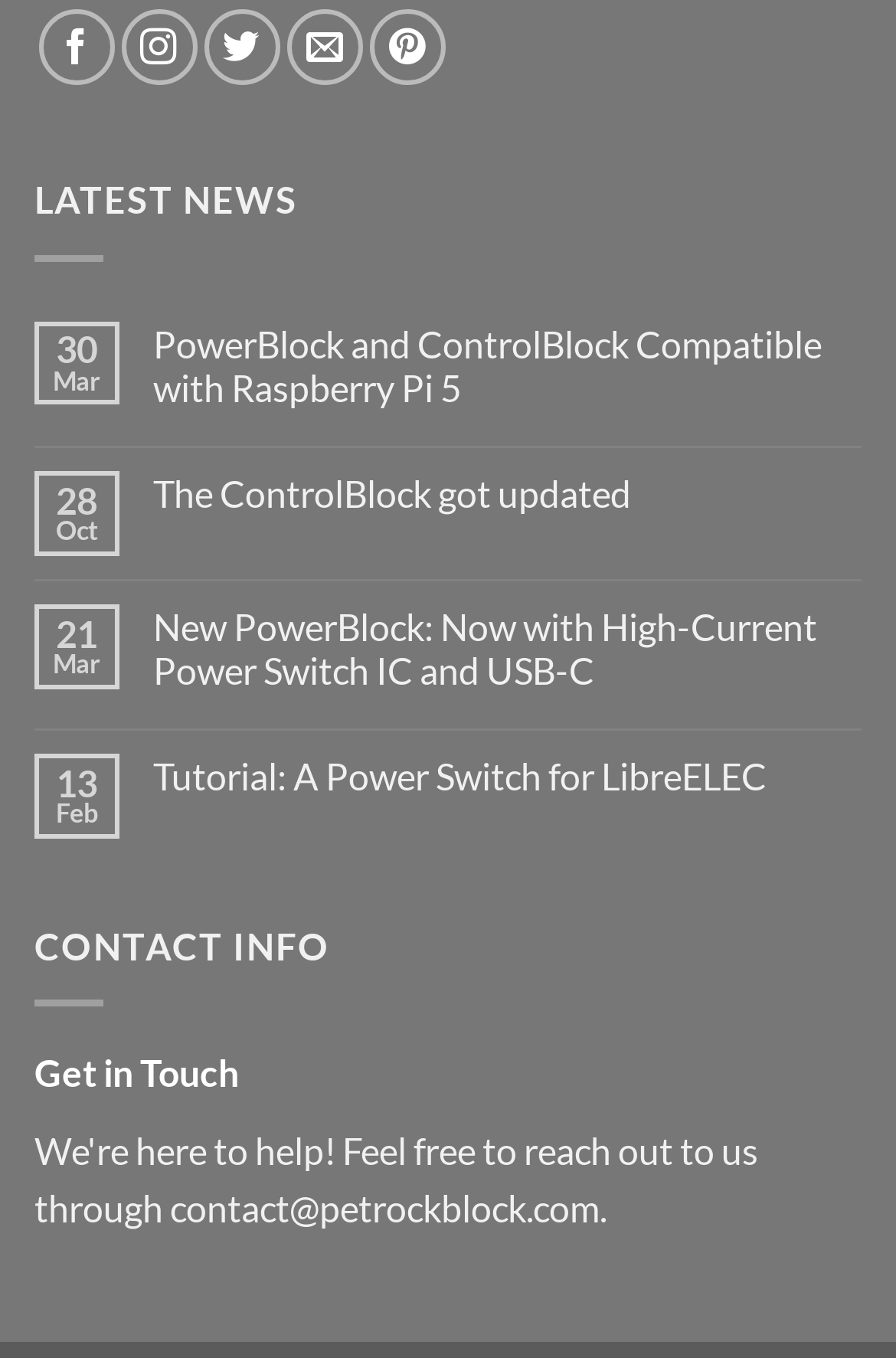Please provide a brief answer to the question using only one word or phrase: 
What is the date of the news 'PowerBlock and ControlBlock Compatible with Raspberry Pi 5'?

30 Mar